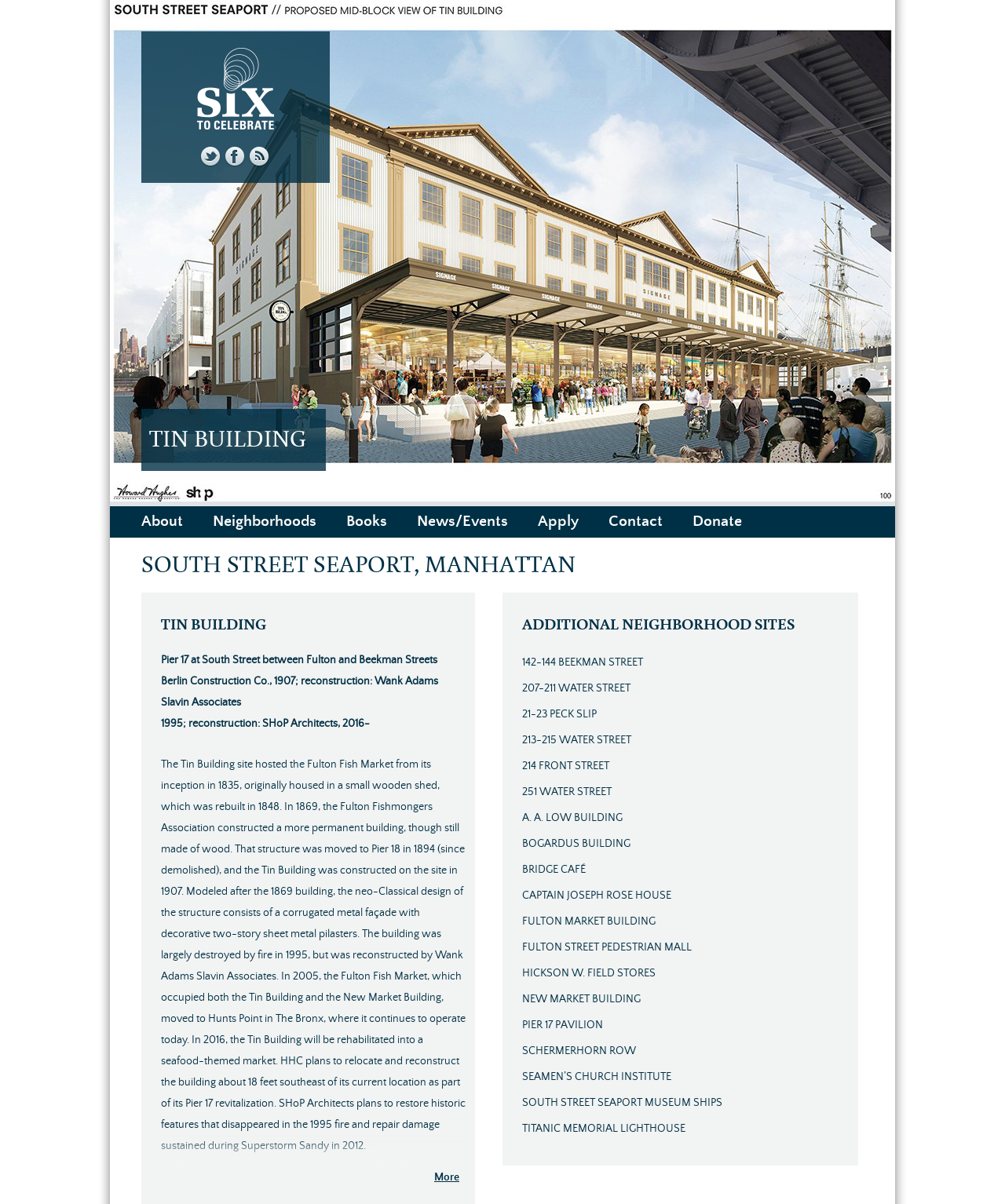Offer a meticulous description of the webpage's structure and content.

The webpage is about the Tin Building, a historic site in the South Street Seaport, Manhattan. At the top, there is a heading "Tin Building" and a link with the same text. Below it, there is a brief description of the Tin Building, including its location, construction history, and reconstruction details.

To the left of the Tin Building heading, there are several links, including "Skip to content", "About", "Books", "News/Events", "Apply", "Contact", and "Donate". These links are arranged horizontally and are positioned near the top of the page.

Below the Tin Building description, there is a heading "SOUTH STREET SEAPORT, MANHATTAN" with a link to the same text. Underneath, there is a detailed history of the Tin Building, including its original construction, fires, and reconstructions.

Further down, there is a heading "ADDITIONAL NEIGHBORHOOD SITES" with several links to other historic sites in the area, including "142-144 BEEKMAN STREET", "207-211 WATER STREET", and others. These links are arranged vertically and take up a significant portion of the page.

At the very bottom of the page, there is a link "More" that likely leads to additional information or content. Overall, the webpage is focused on providing historical information about the Tin Building and other nearby sites in the South Street Seaport area.